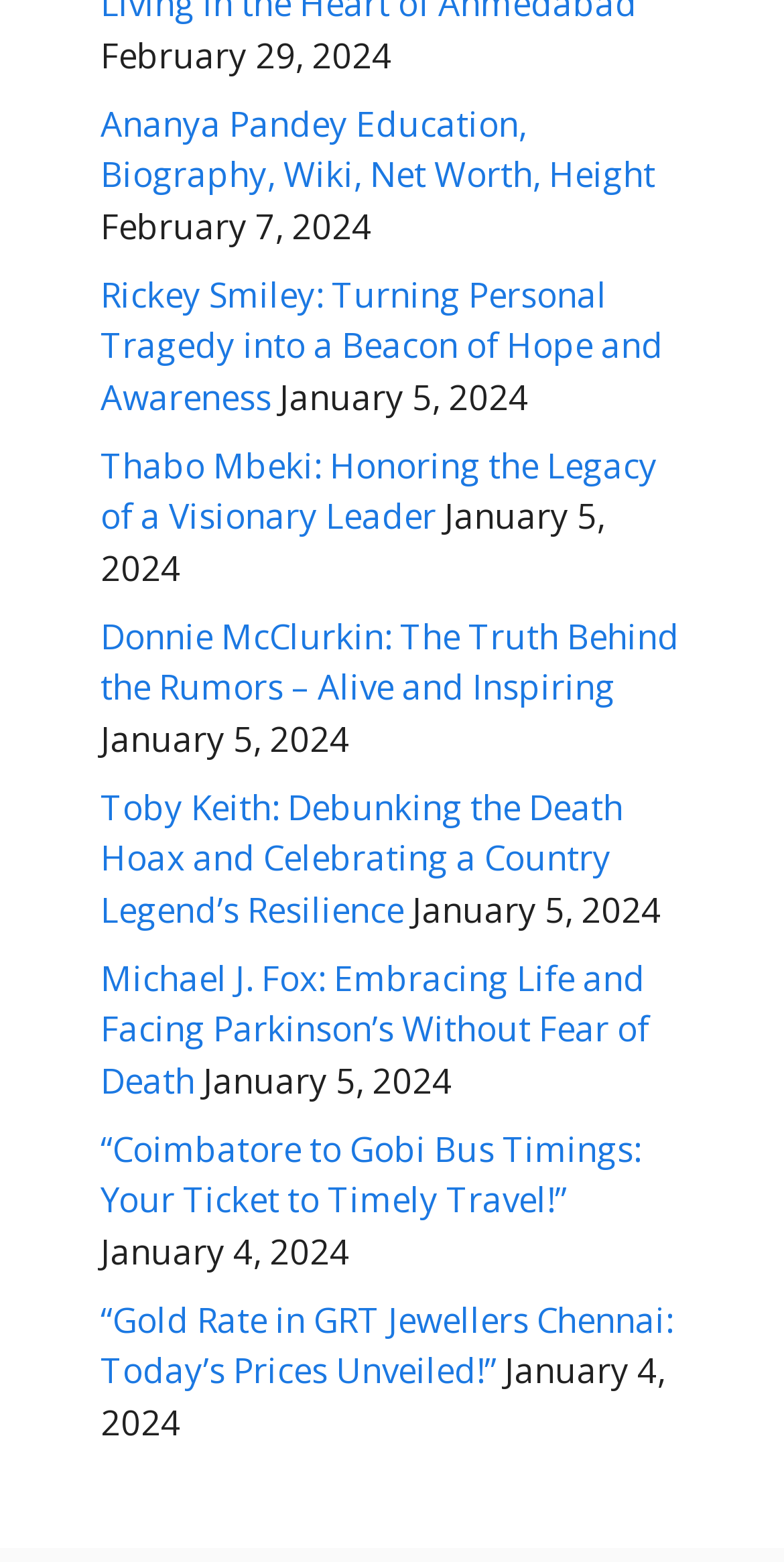Please find the bounding box coordinates of the section that needs to be clicked to achieve this instruction: "Learn about Rickey Smiley's personal tragedy and awareness".

[0.128, 0.173, 0.846, 0.269]